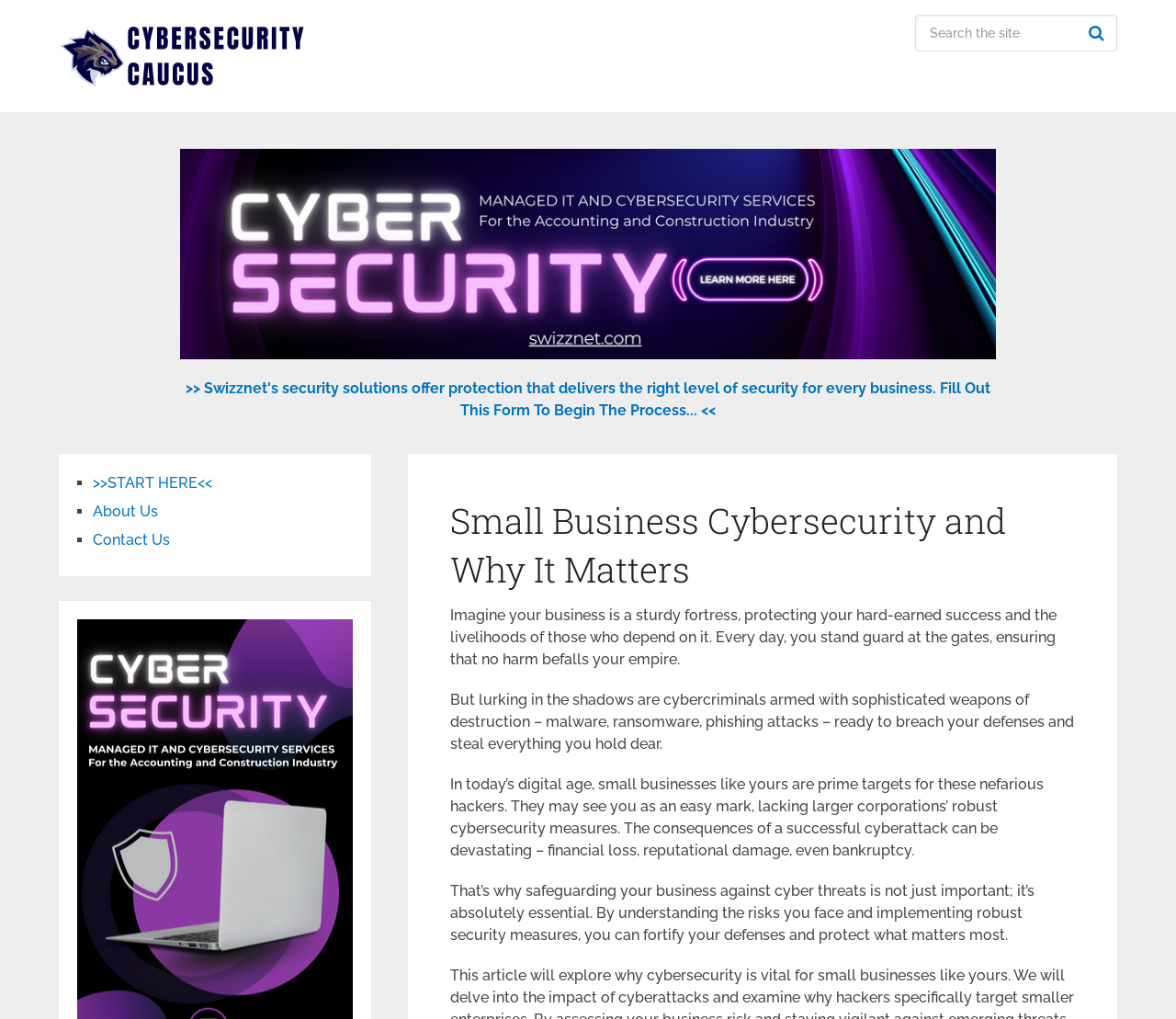From the image, can you give a detailed response to the question below:
What is the call-to-action in the webpage?

The webpage has a link '>> Swizznet's security solutions offer protection that delivers the right level of security for every business. Fill Out This Form To Begin The Process... <<'. This suggests that the call-to-action in the webpage is to fill out a form to begin the process of implementing cybersecurity solutions.